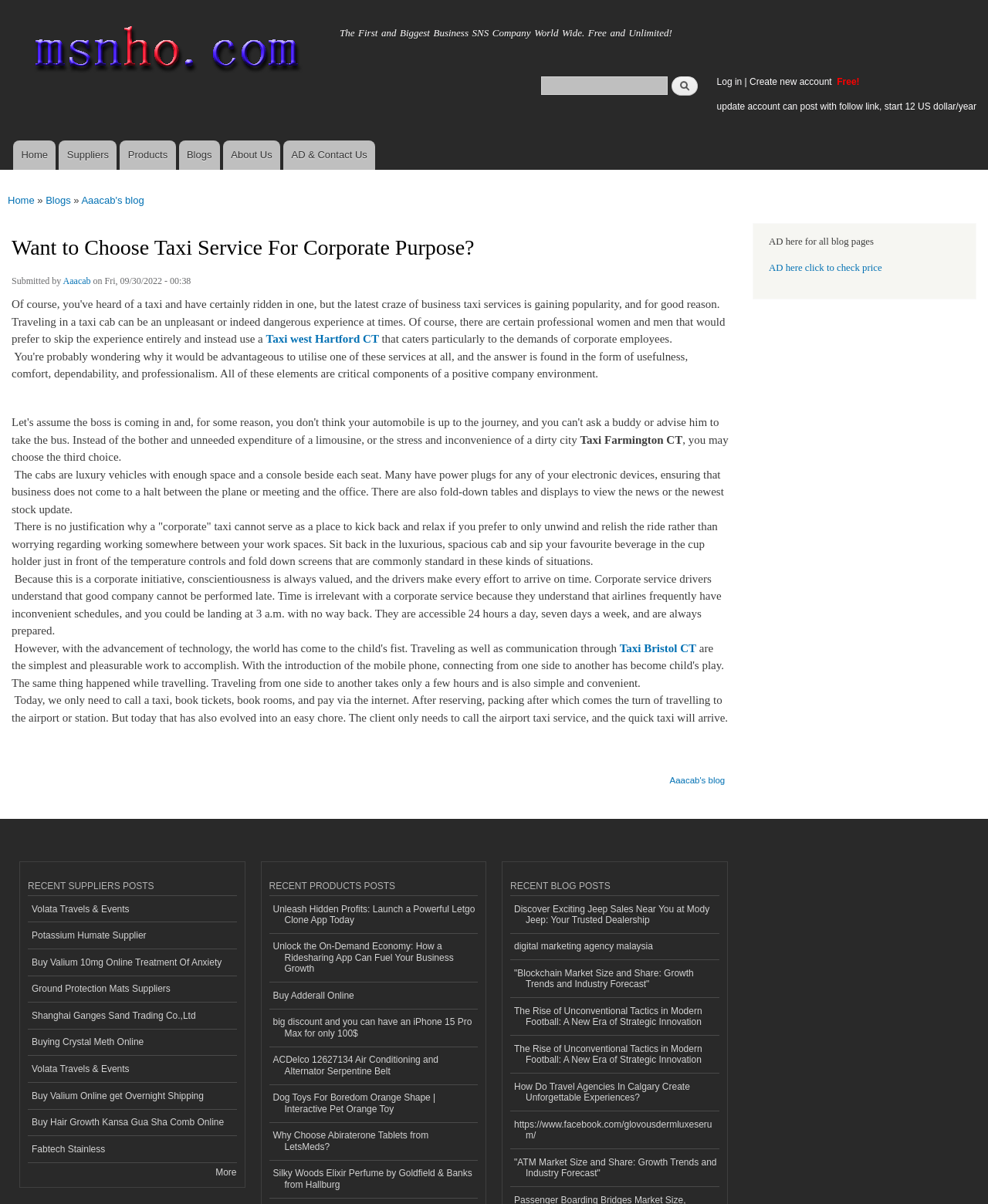Using the webpage screenshot, find the UI element described by Buy Adderall Online. Provide the bounding box coordinates in the format (top-left x, top-left y, bottom-right x, bottom-right y), ensuring all values are floating point numbers between 0 and 1.

[0.272, 0.816, 0.484, 0.838]